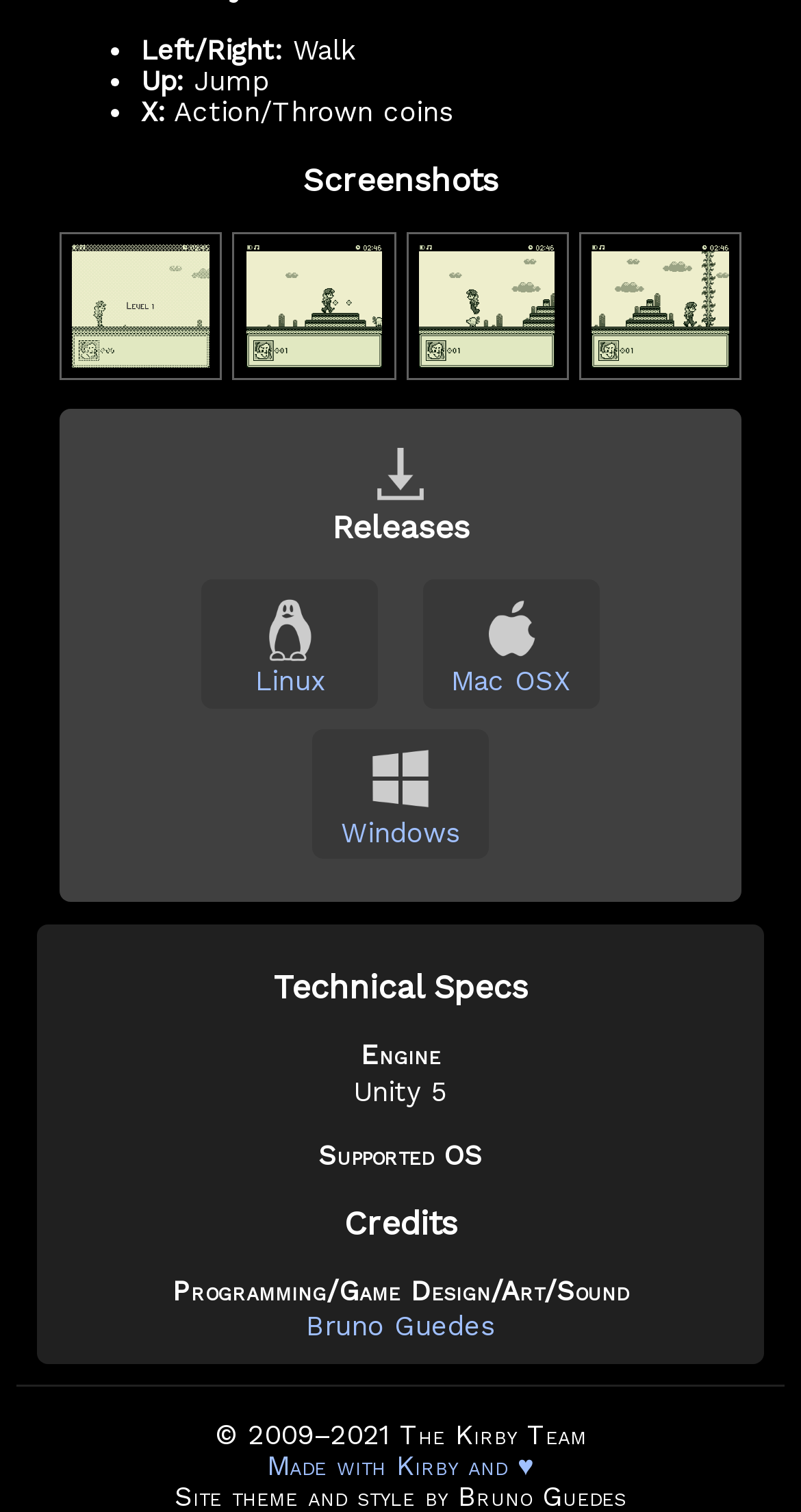Reply to the question with a single word or phrase:
How many screenshots are displayed?

4